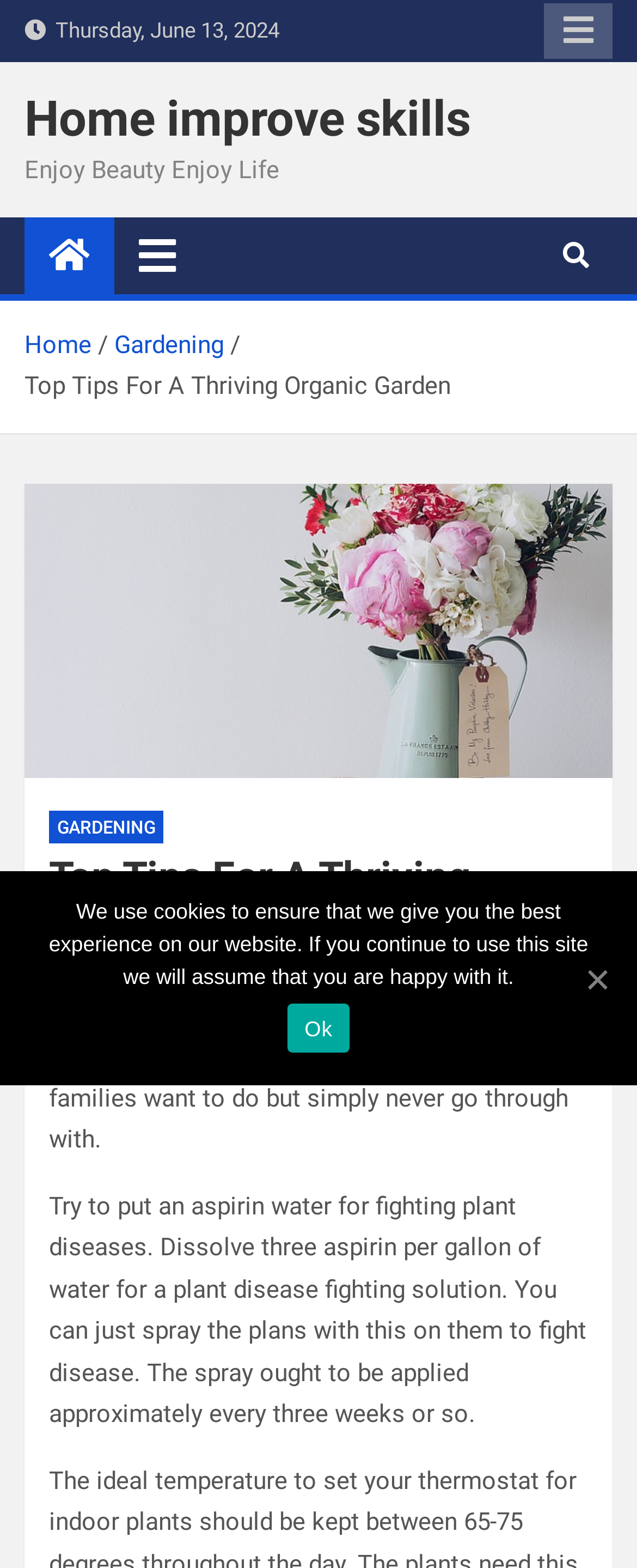Determine the bounding box coordinates for the element that should be clicked to follow this instruction: "Click the link to view more about gardening". The coordinates should be given as four float numbers between 0 and 1, in the format [left, top, right, bottom].

[0.077, 0.517, 0.256, 0.538]